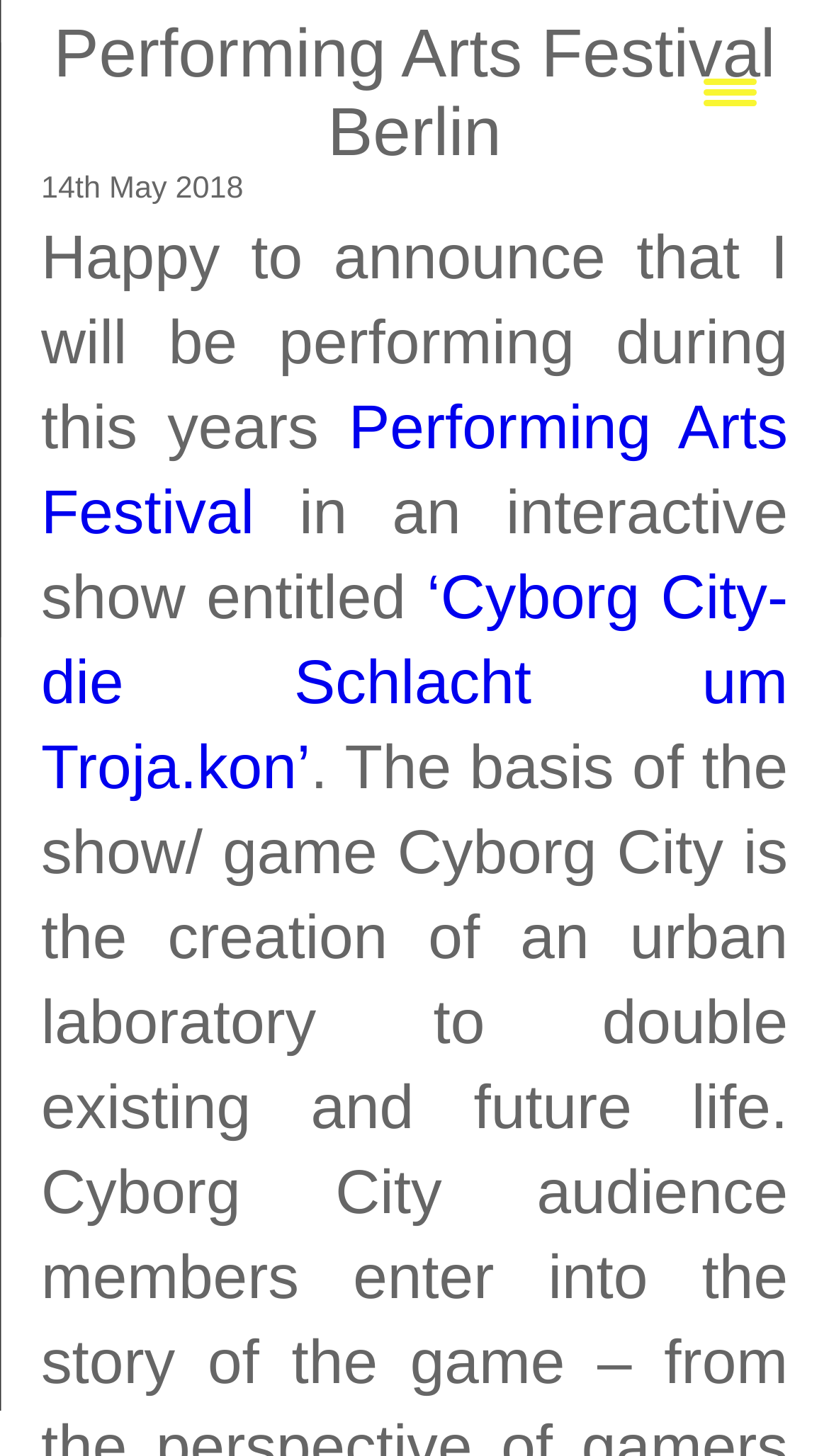Using a single word or phrase, answer the following question: 
What is the language of the webpage?

English and German